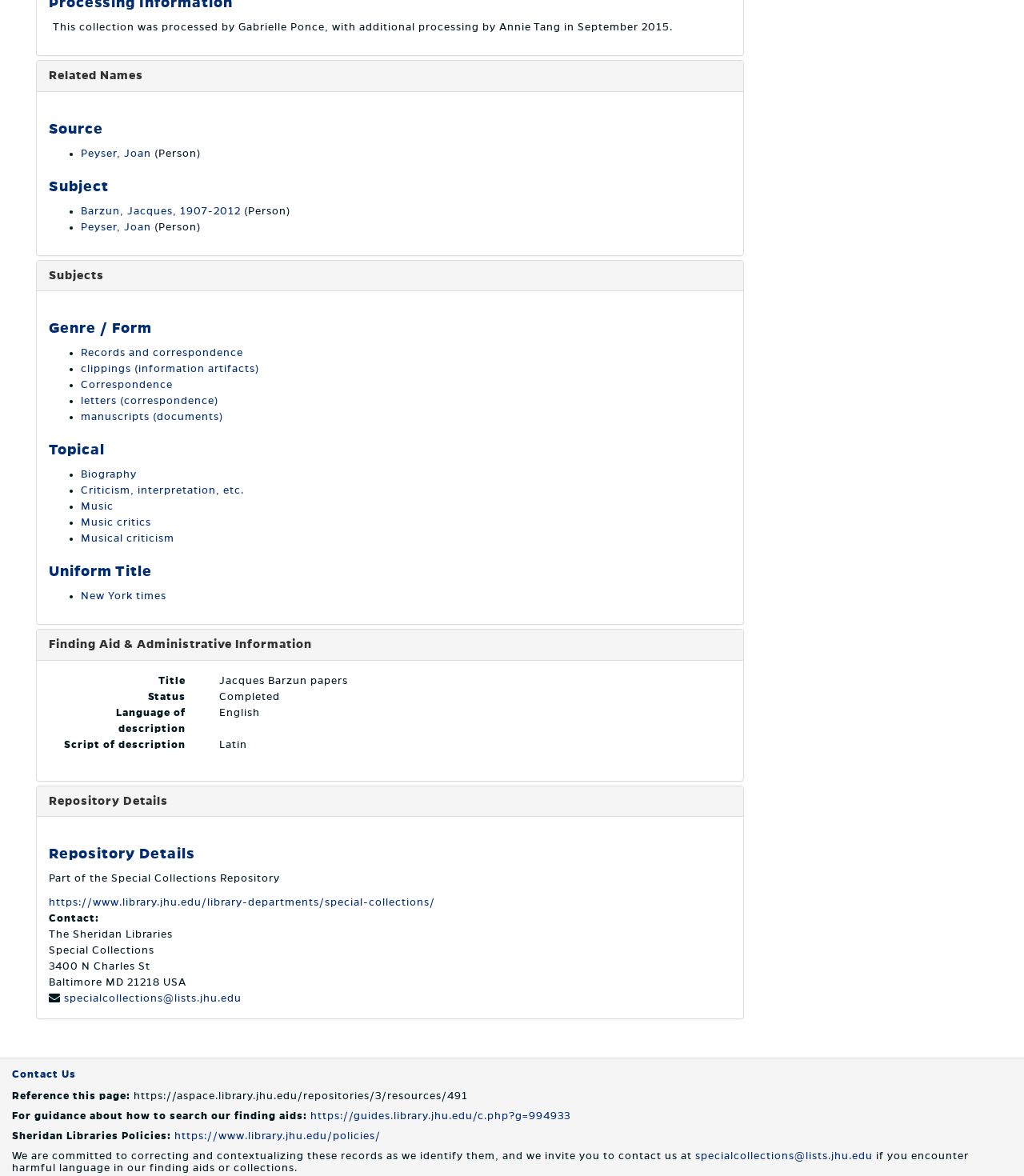Specify the bounding box coordinates of the element's area that should be clicked to execute the given instruction: "Learn about searching finding aids". The coordinates should be four float numbers between 0 and 1, i.e., [left, top, right, bottom].

[0.303, 0.945, 0.557, 0.954]